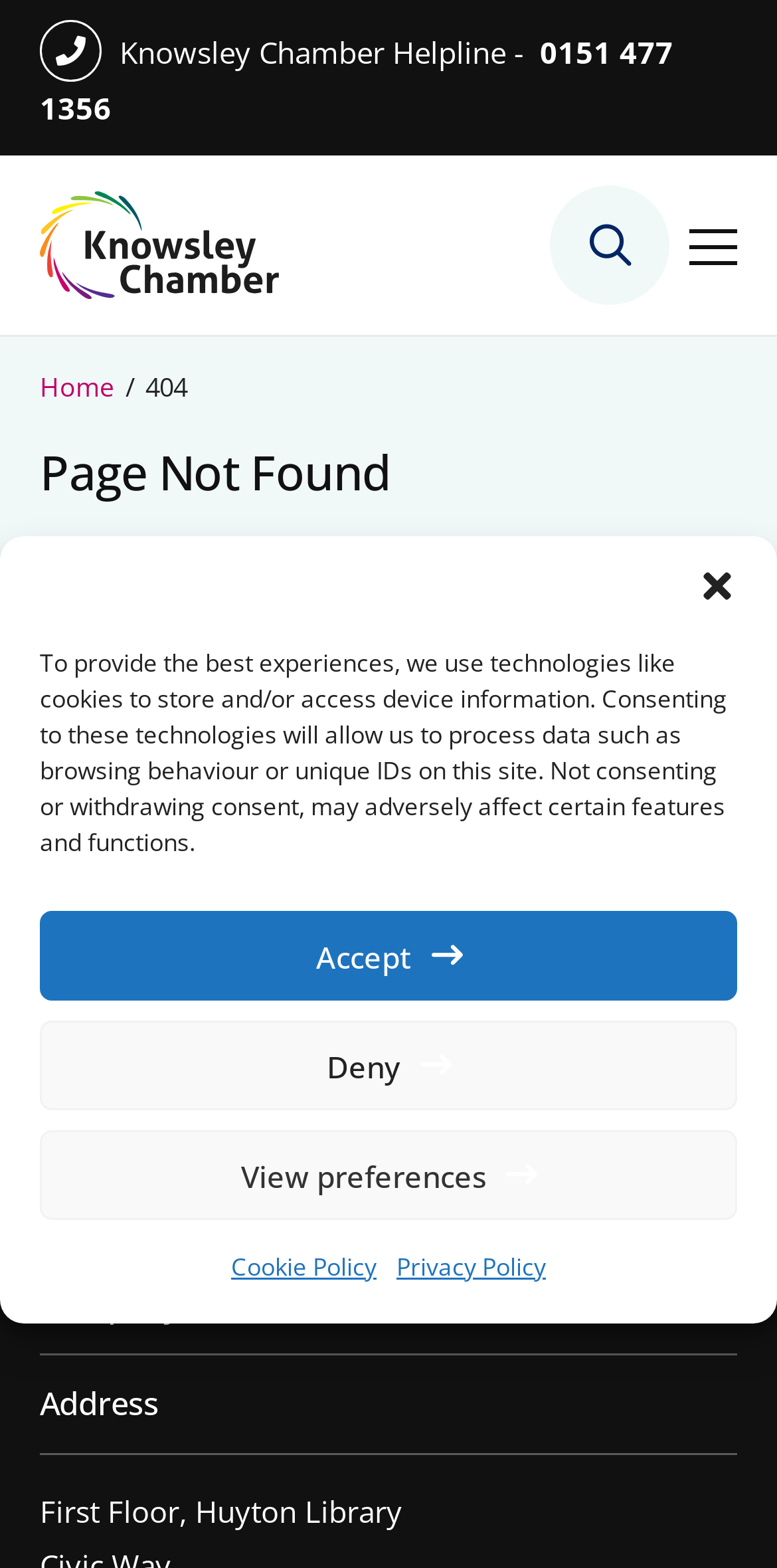Find the bounding box coordinates of the element's region that should be clicked in order to follow the given instruction: "Close the dialogue". The coordinates should consist of four float numbers between 0 and 1, i.e., [left, top, right, bottom].

[0.897, 0.361, 0.949, 0.386]